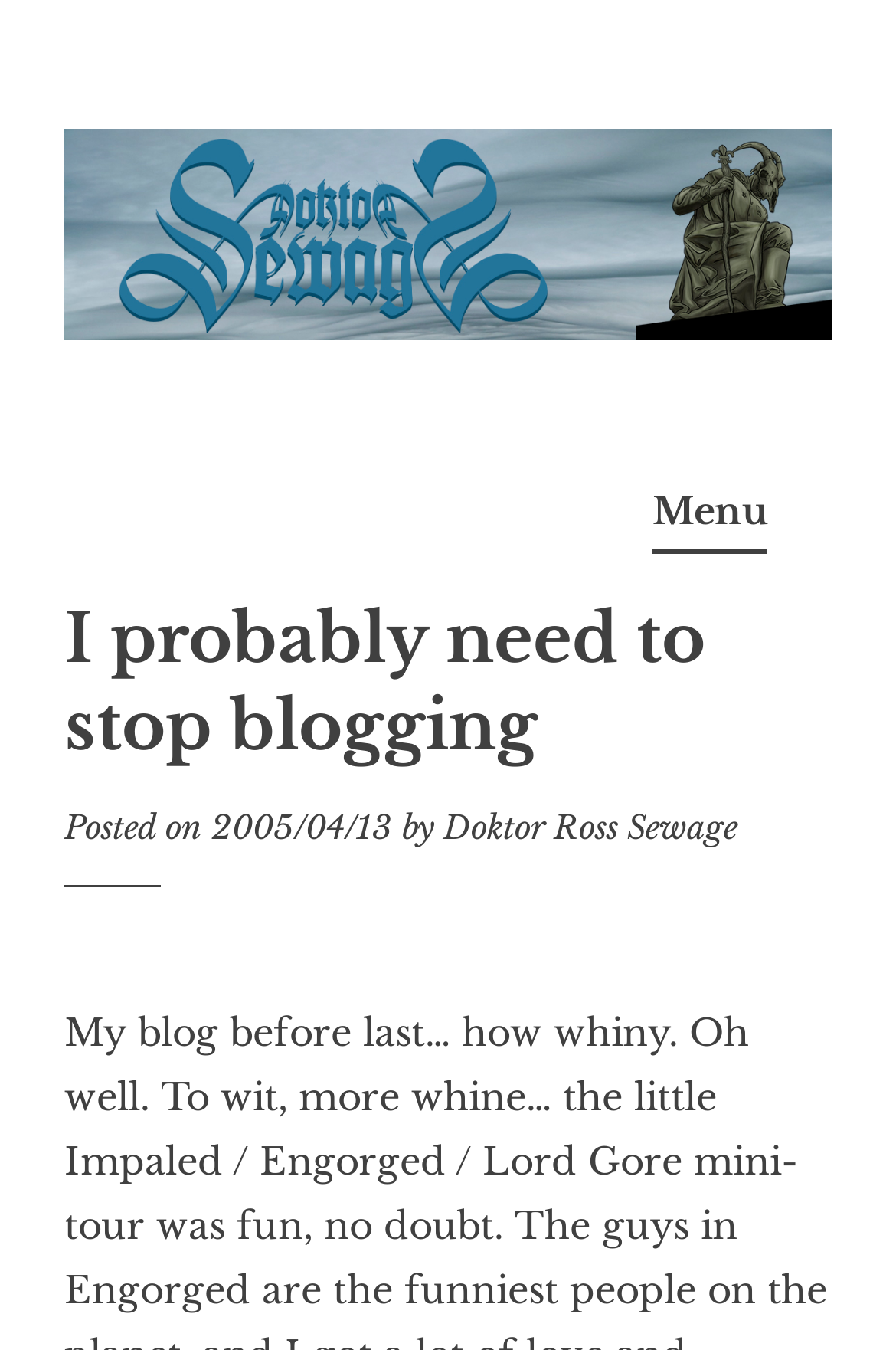What is the tone of the blog post?
Based on the screenshot, give a detailed explanation to answer the question.

The tone of the blog post can be inferred from the text in the meta description 'My blog before last… how whiny. Oh well. To wit, more whine…' which suggests that the blogger is writing in a whiny tone.